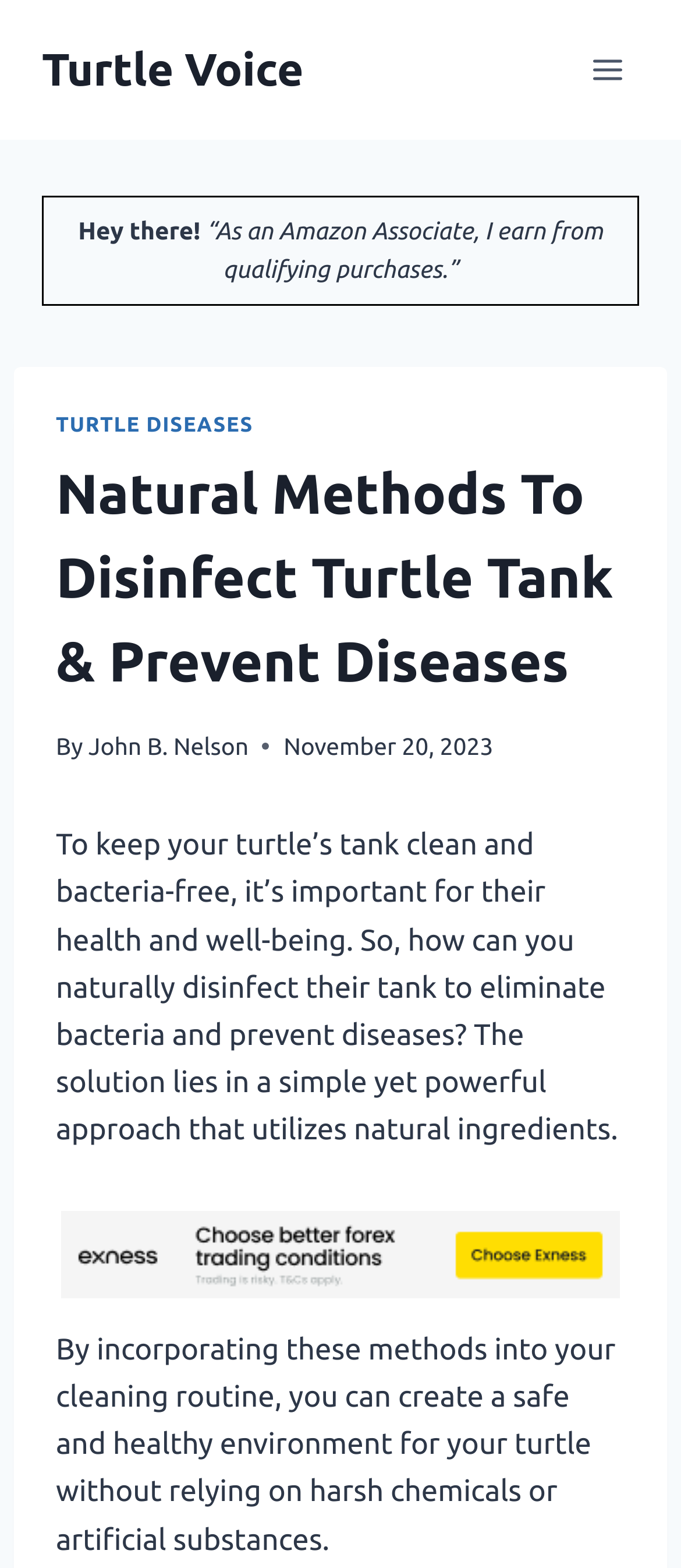Determine the bounding box of the UI element mentioned here: "John B. Nelson". The coordinates must be in the format [left, top, right, bottom] with values ranging from 0 to 1.

[0.13, 0.466, 0.365, 0.484]